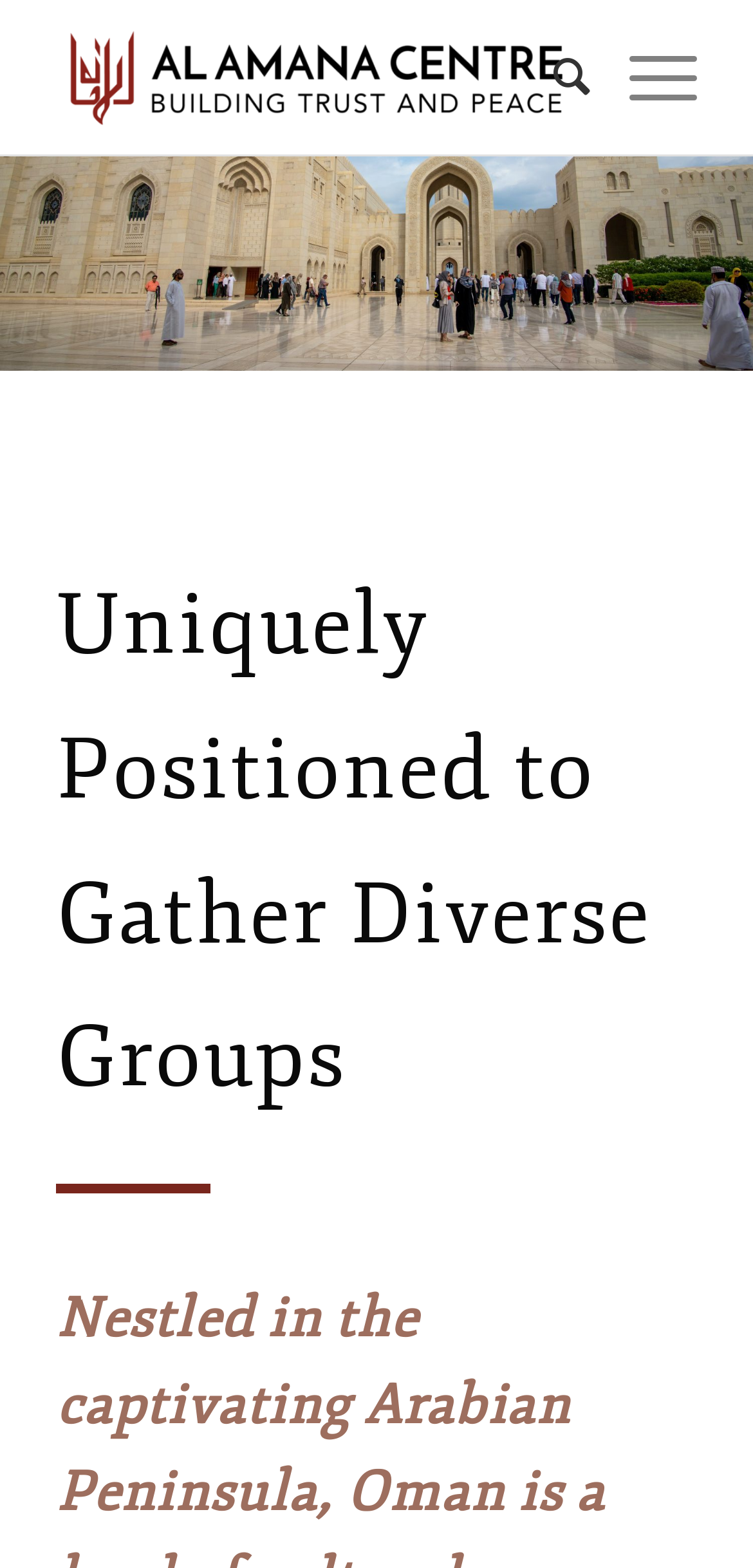Bounding box coordinates are specified in the format (top-left x, top-left y, bottom-right x, bottom-right y). All values are floating point numbers bounded between 0 and 1. Please provide the bounding box coordinate of the region this sentence describes: Menu

[0.784, 0.0, 0.925, 0.099]